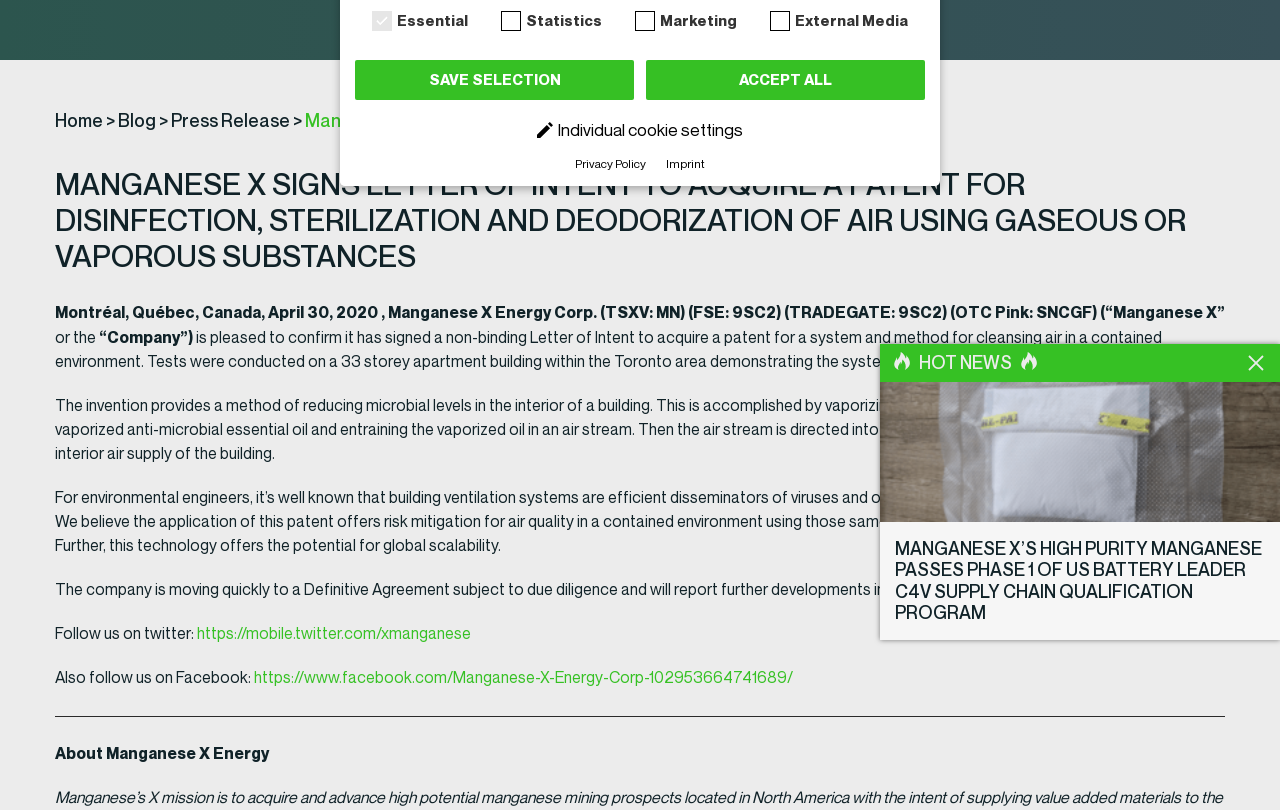Using the description: "Imprint", identify the bounding box of the corresponding UI element in the screenshot.

[0.52, 0.194, 0.551, 0.211]